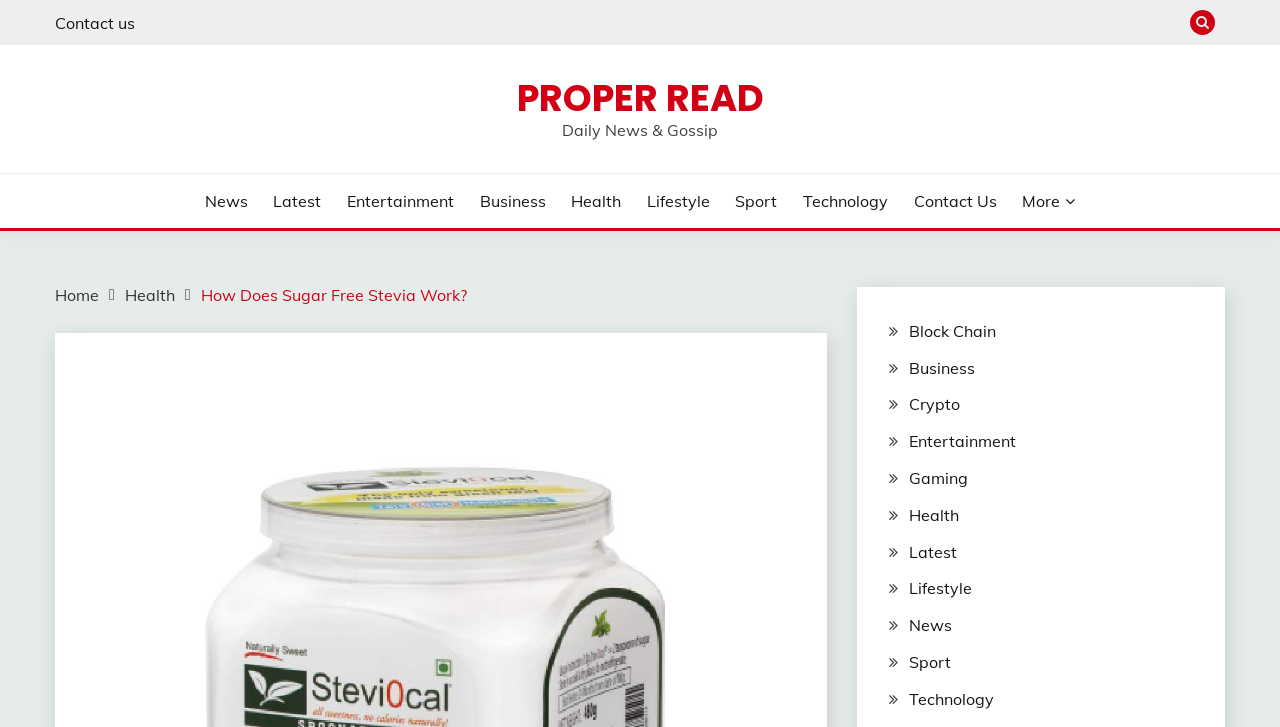Utilize the details in the image to thoroughly answer the following question: What is the name of the website?

I determined the name of the website by looking at the link element with the text 'PROPER READ' which is likely to be the logo or title of the website.